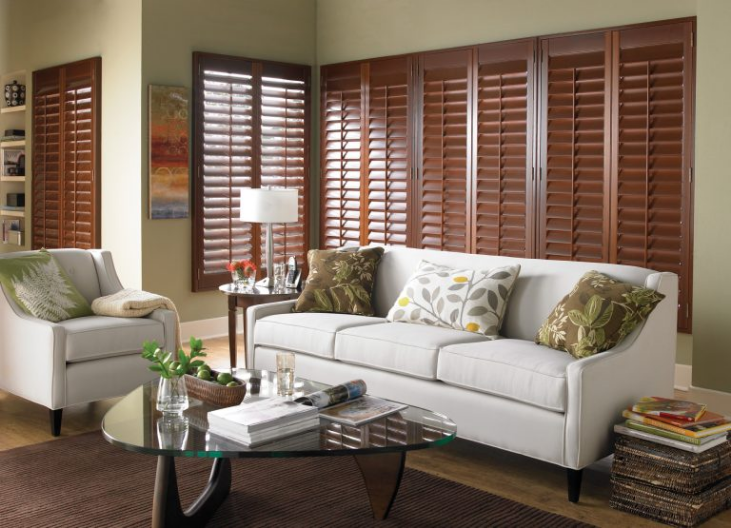Give a concise answer using only one word or phrase for this question:
What material are the shutters behind the seating area made of?

Rich wood